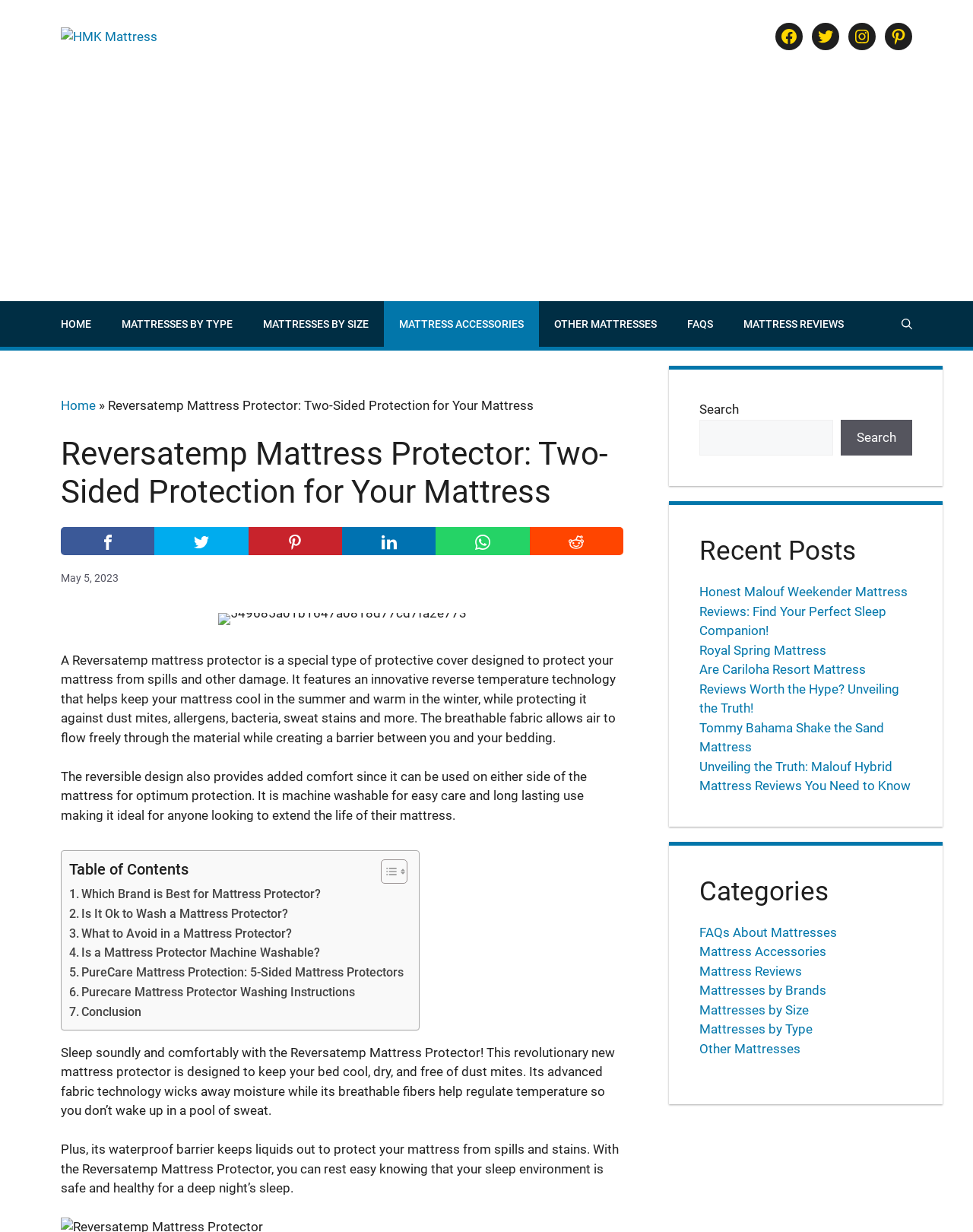Please identify the coordinates of the bounding box that should be clicked to fulfill this instruction: "Search for something".

[0.719, 0.34, 0.856, 0.37]